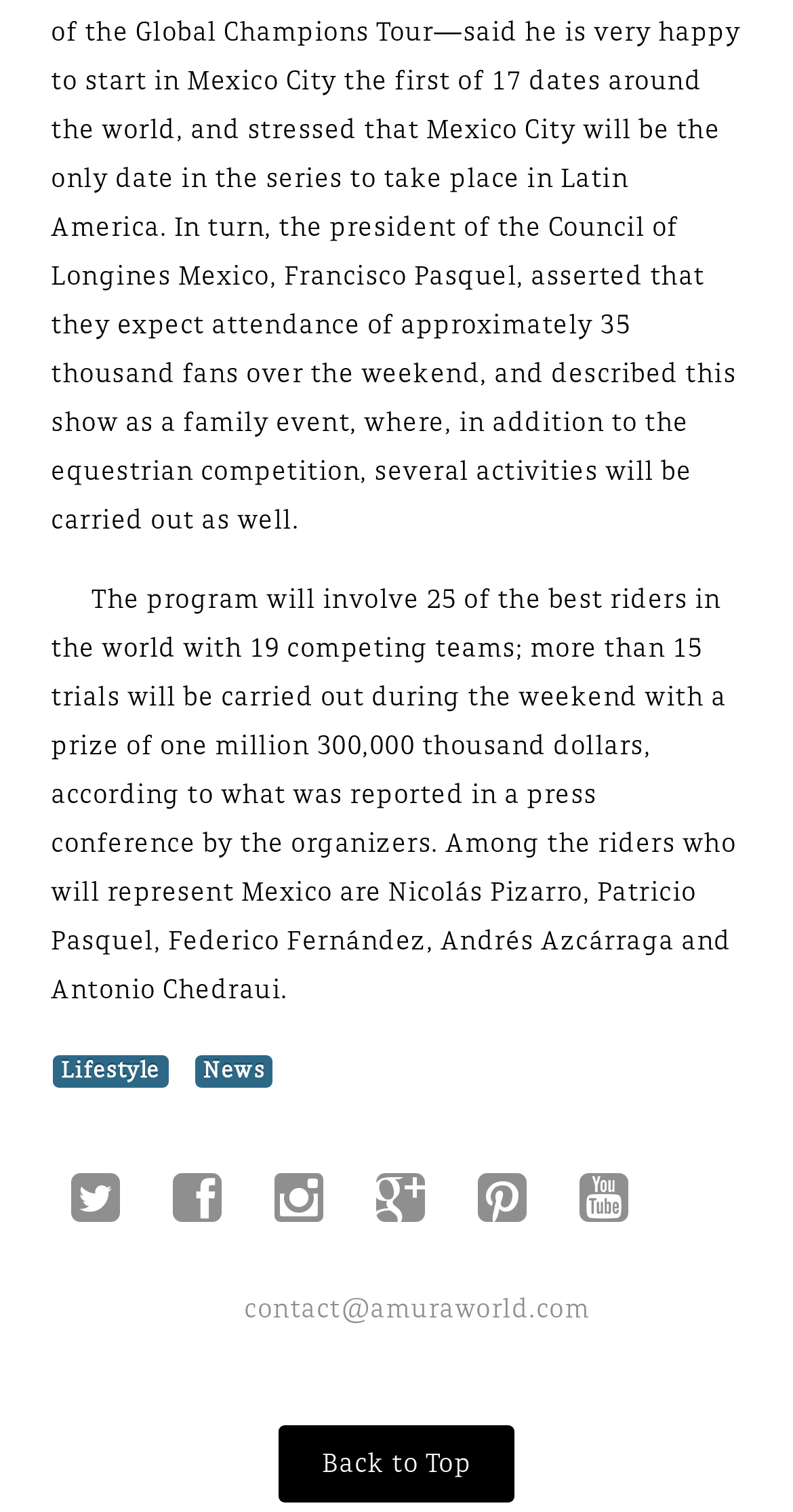How many trials will be carried out during the weekend?
Provide an in-depth and detailed answer to the question.

The webpage states that 'more than 15 trials will be carried out during the weekend'.